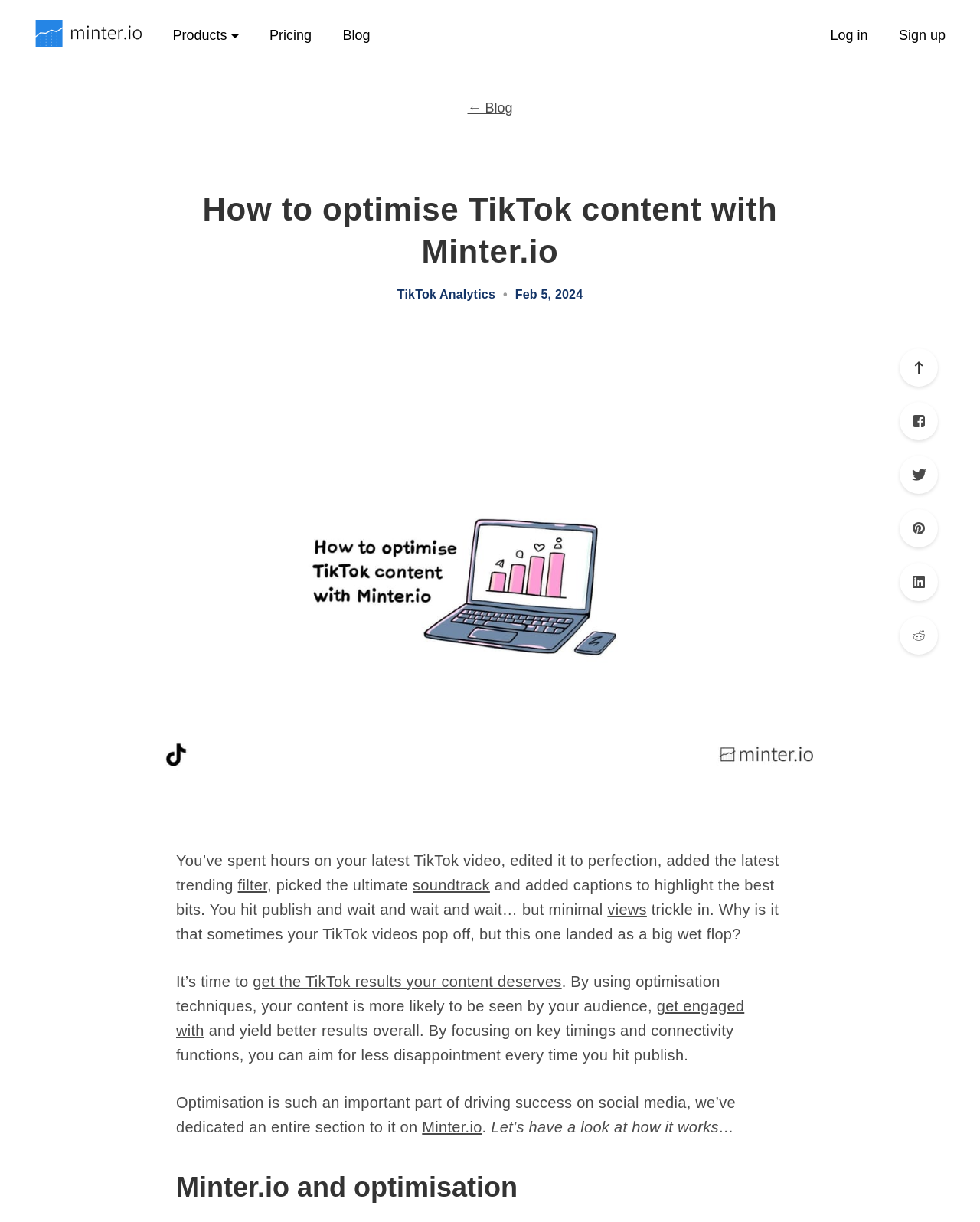What is the purpose of the 'Scroll to top' button?
Please respond to the question thoroughly and include all relevant details.

The 'Scroll to top' button is located at the bottom right corner of the webpage, and its purpose is to allow users to quickly scroll back to the top of the page.